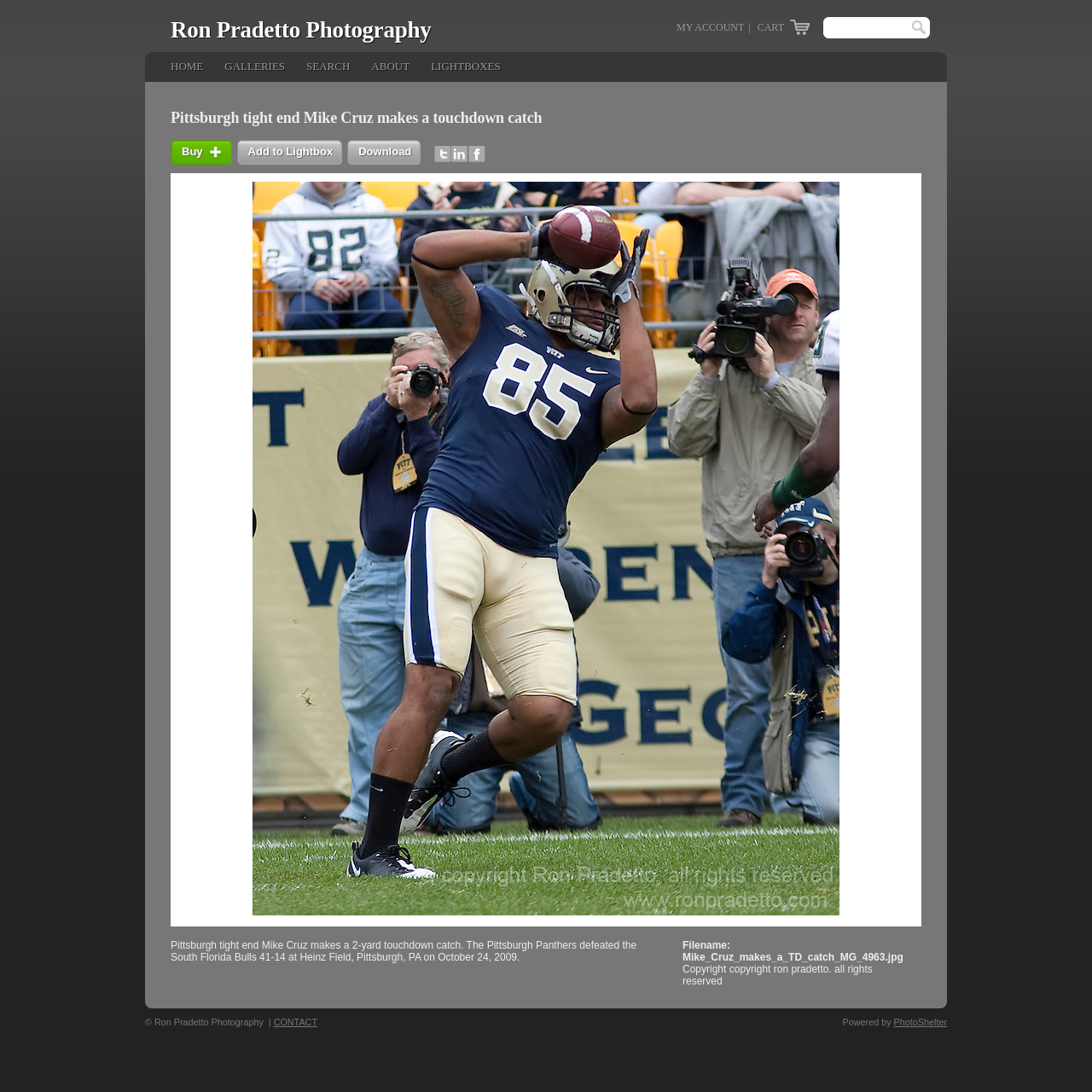Locate the bounding box coordinates of the element that should be clicked to execute the following instruction: "Navigate to previous posts".

None